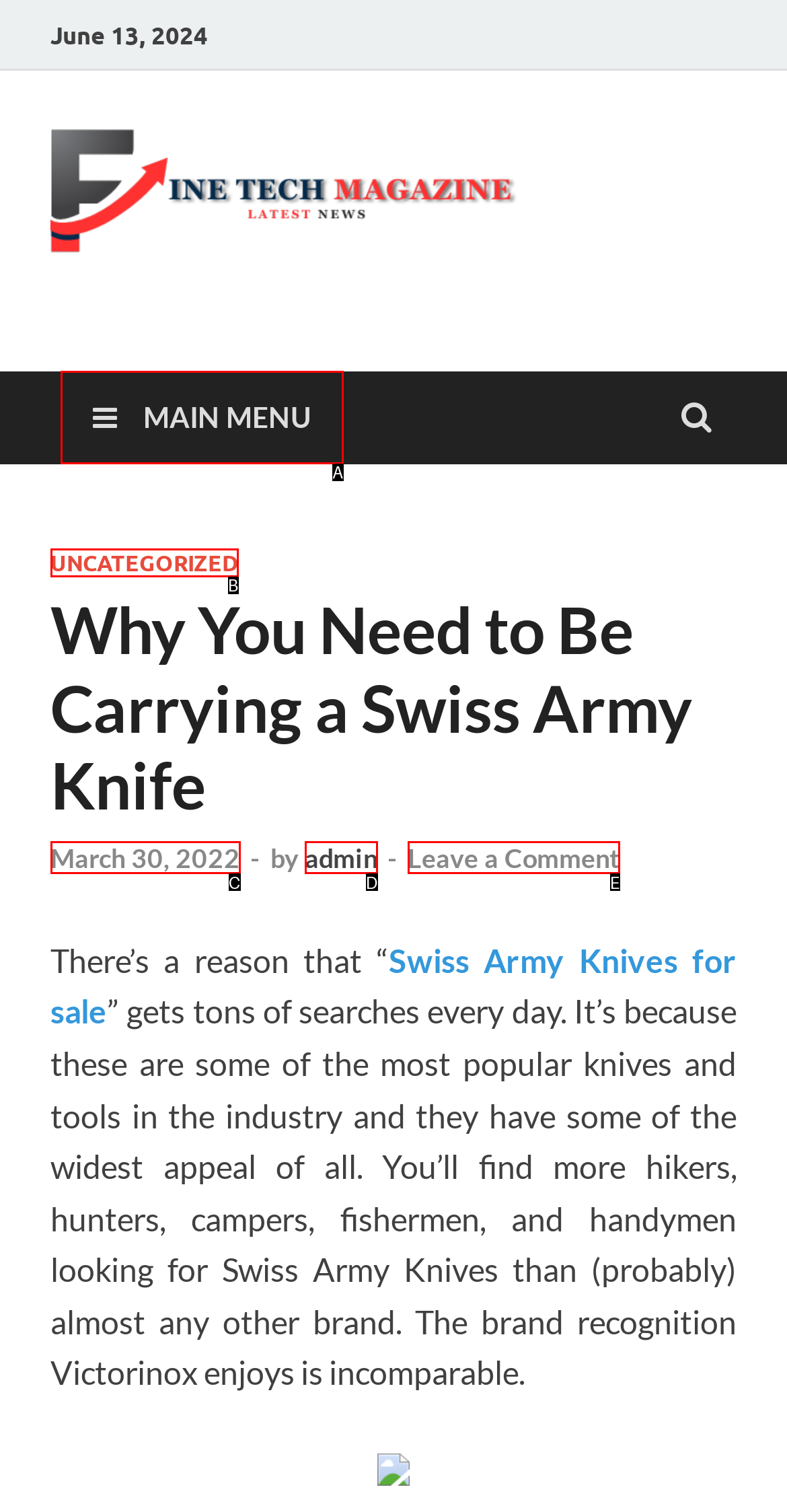Tell me which one HTML element best matches the description: Uncategorized
Answer with the option's letter from the given choices directly.

B